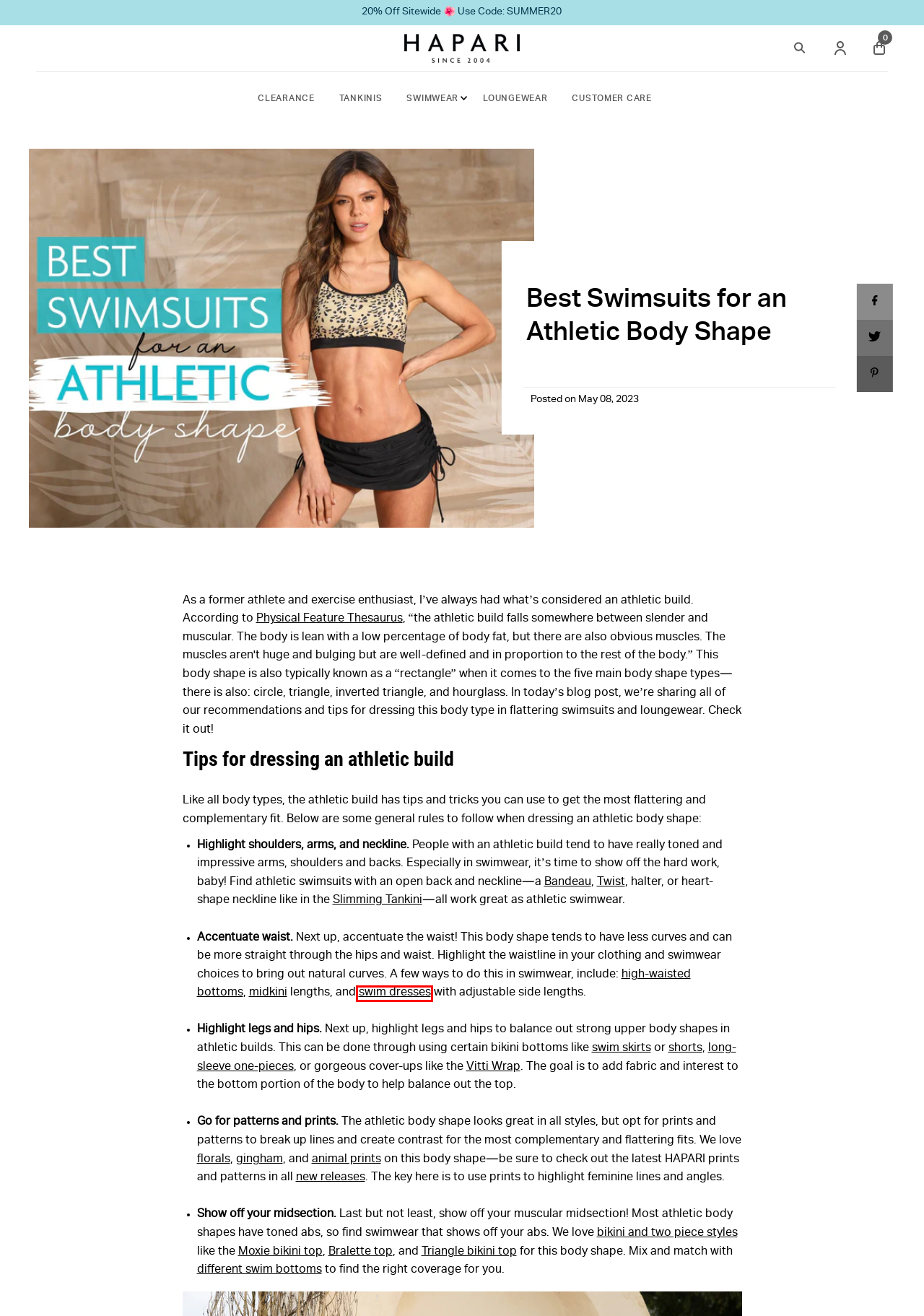You see a screenshot of a webpage with a red bounding box surrounding an element. Pick the webpage description that most accurately represents the new webpage after interacting with the element in the red bounding box. The options are:
A. Physical feature: ATHLETIC BUILD | One Stop For Writers
B. Browse Clearance, Bikini Tops, High-Neck Bikini Tops, One-Piece Swimsuits, Midkini Tops at HAPARI
C. Boyshort Swim Bottoms | Classic Square-Cut, Sporty Style
D. Bralette Bikini Tops | Comfort, Support and Sleek Design
E. Collections
F. Triangle Bikinis Tops | Secure Fit to Feel Confident
G. One-Piece Swimsuits: Coverage, Support, Stunning Styles
H. Midkini Swim Tops | Full Coverage and Sporty Athletic Style

B